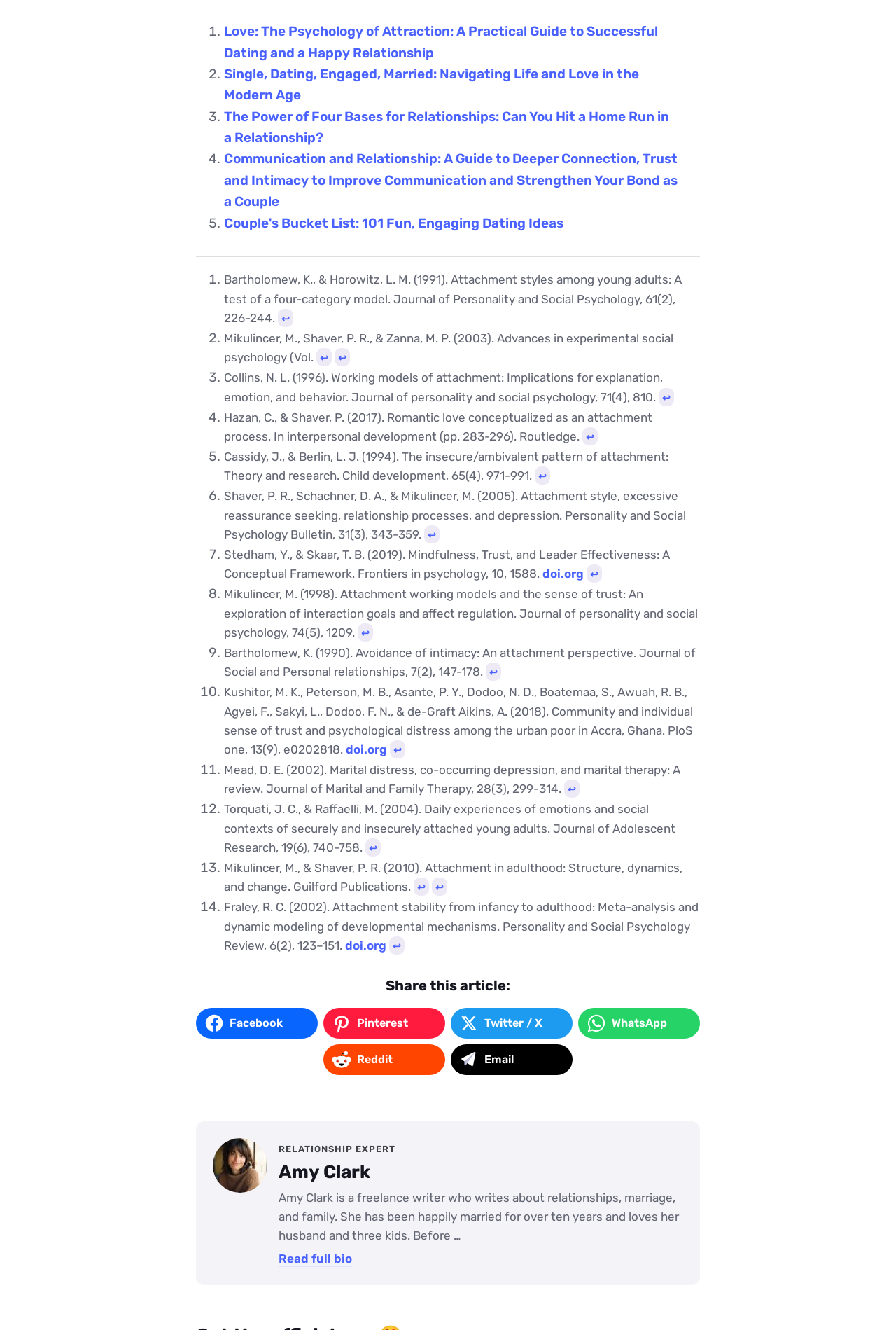Respond with a single word or phrase:
How many endnotes are there?

14